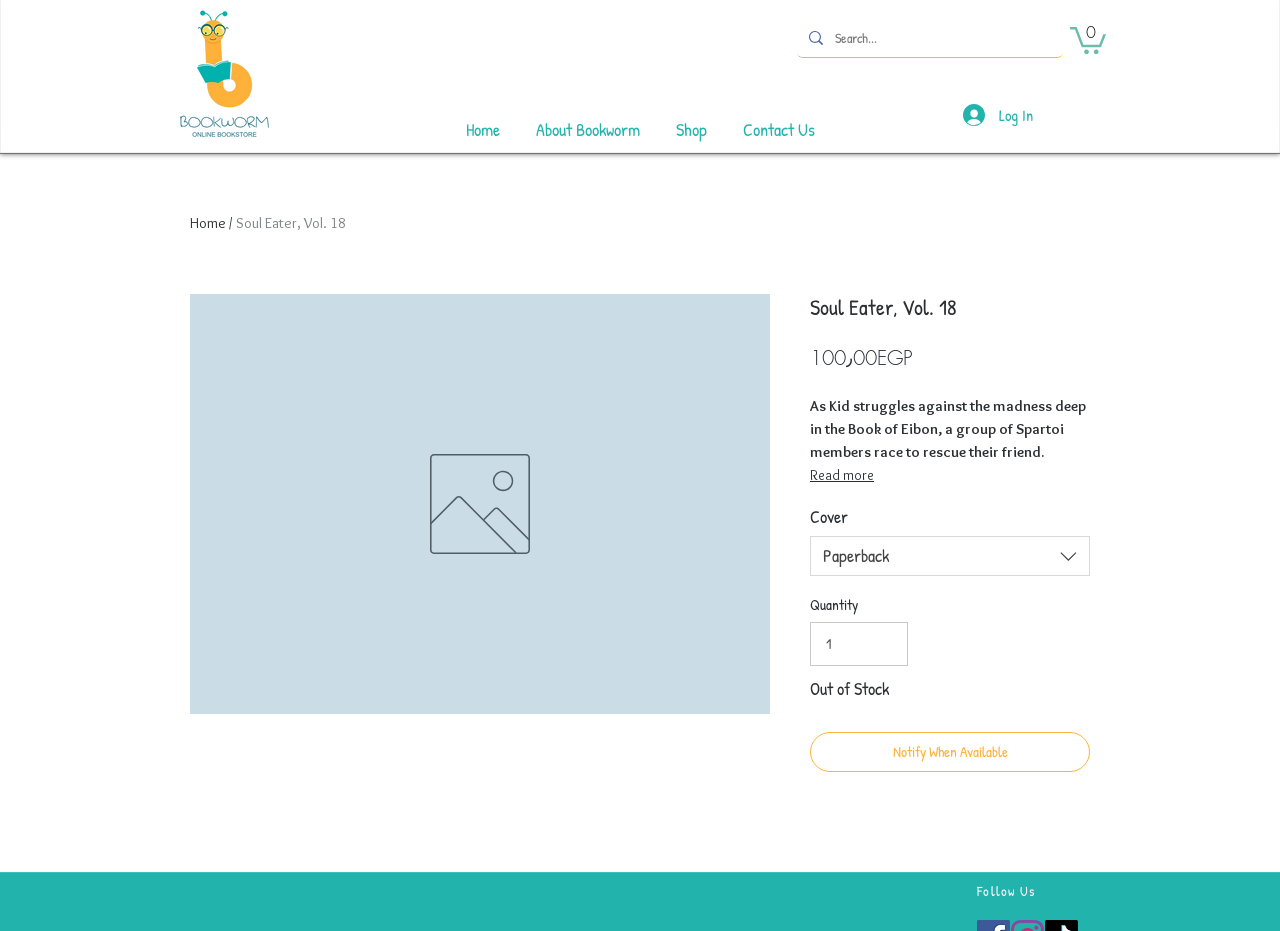Give a short answer to this question using one word or a phrase:
Is there a login feature on the website?

Yes